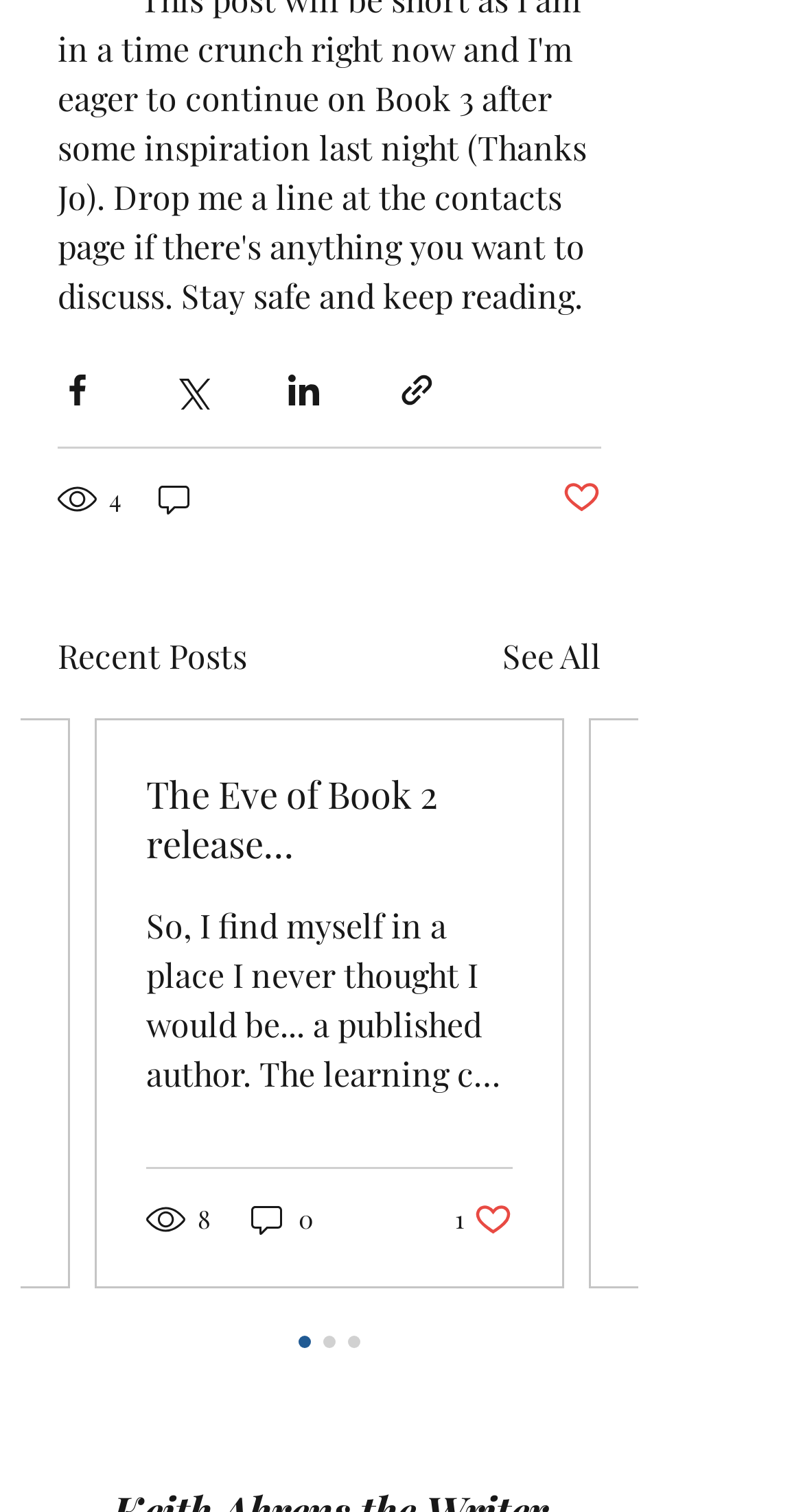Given the description of the UI element: "4", predict the bounding box coordinates in the form of [left, top, right, bottom], with each value being a float between 0 and 1.

[0.072, 0.316, 0.156, 0.343]